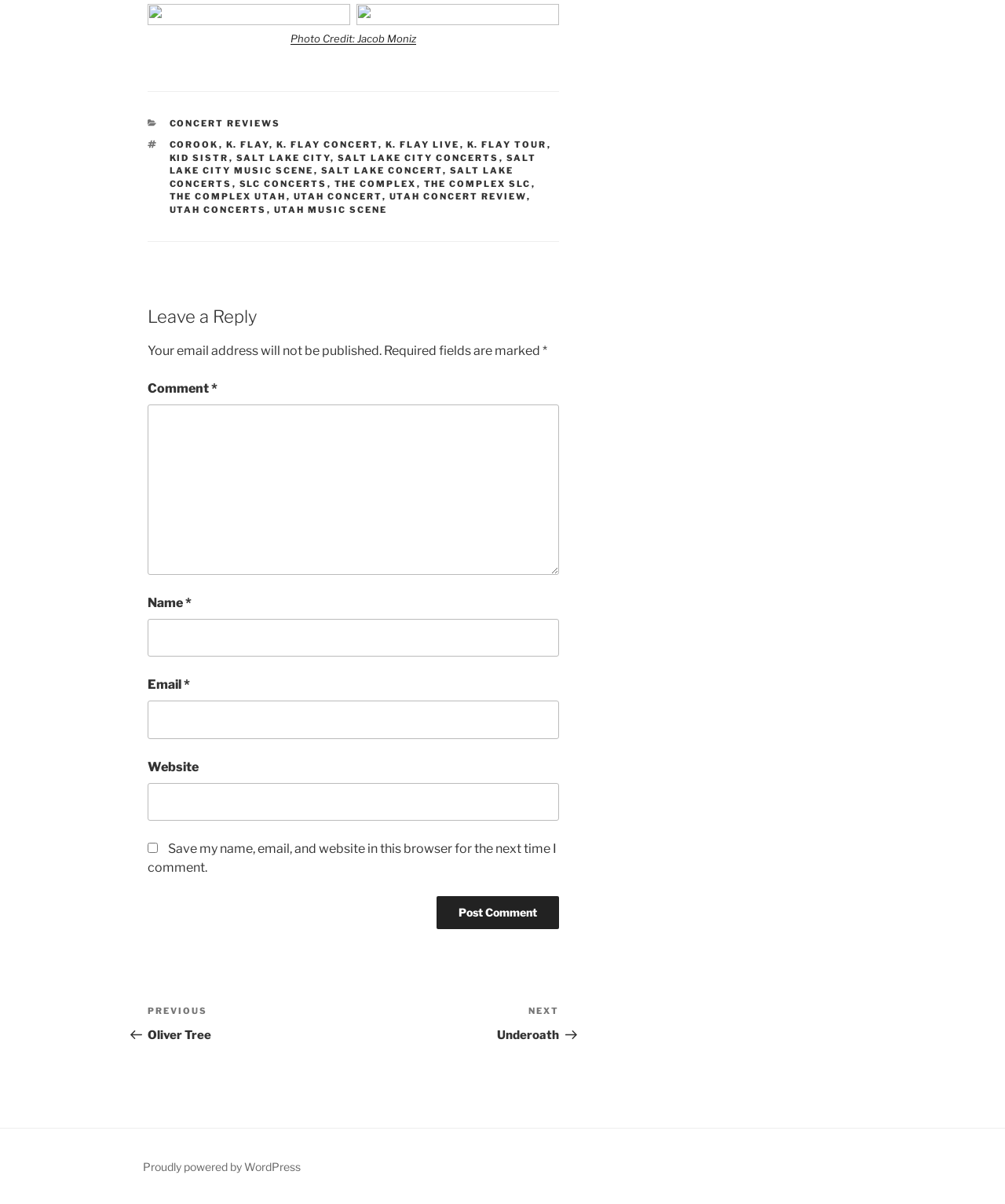Find the bounding box coordinates of the element to click in order to complete the given instruction: "Visit the official Youtube page."

None